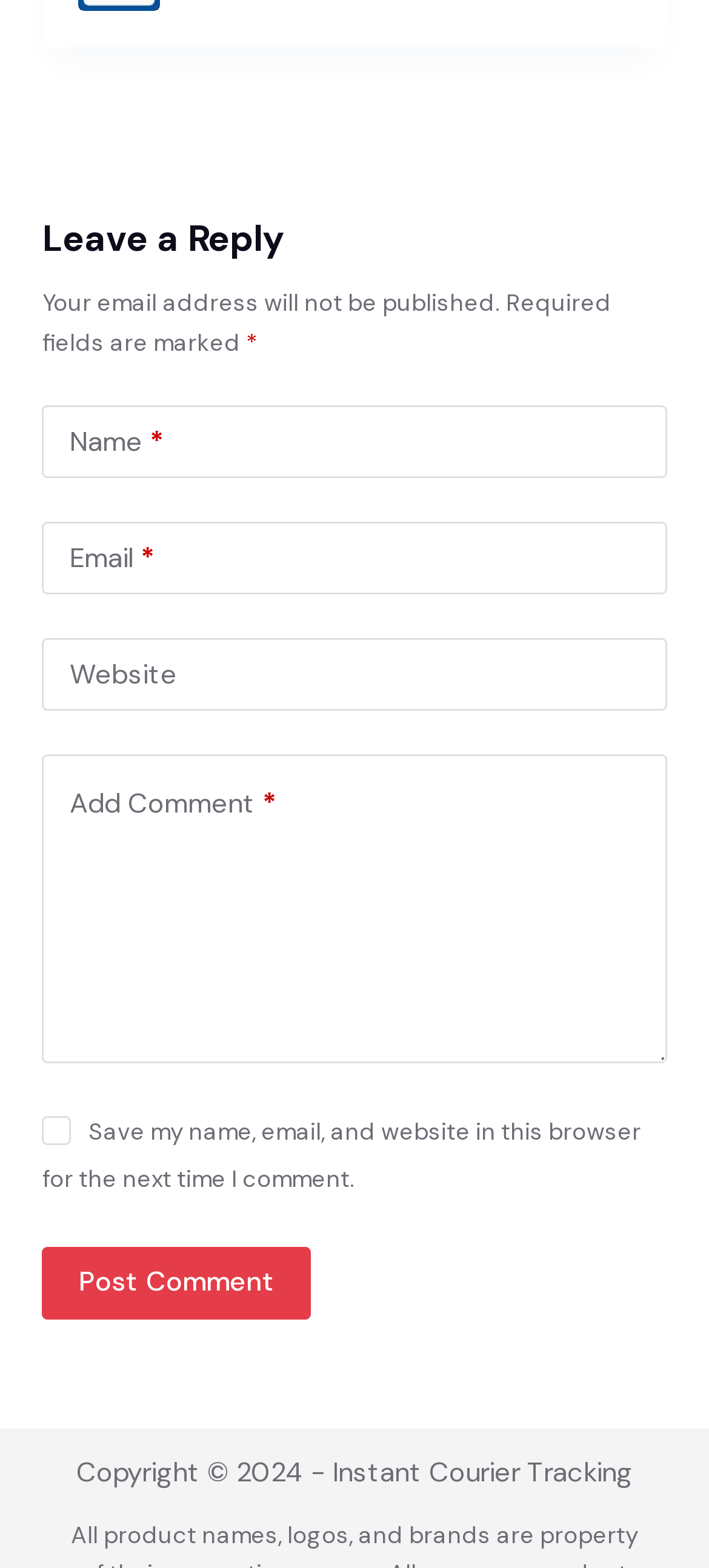What is the purpose of the text box labeled 'Name'?
Look at the screenshot and respond with a single word or phrase.

To input name